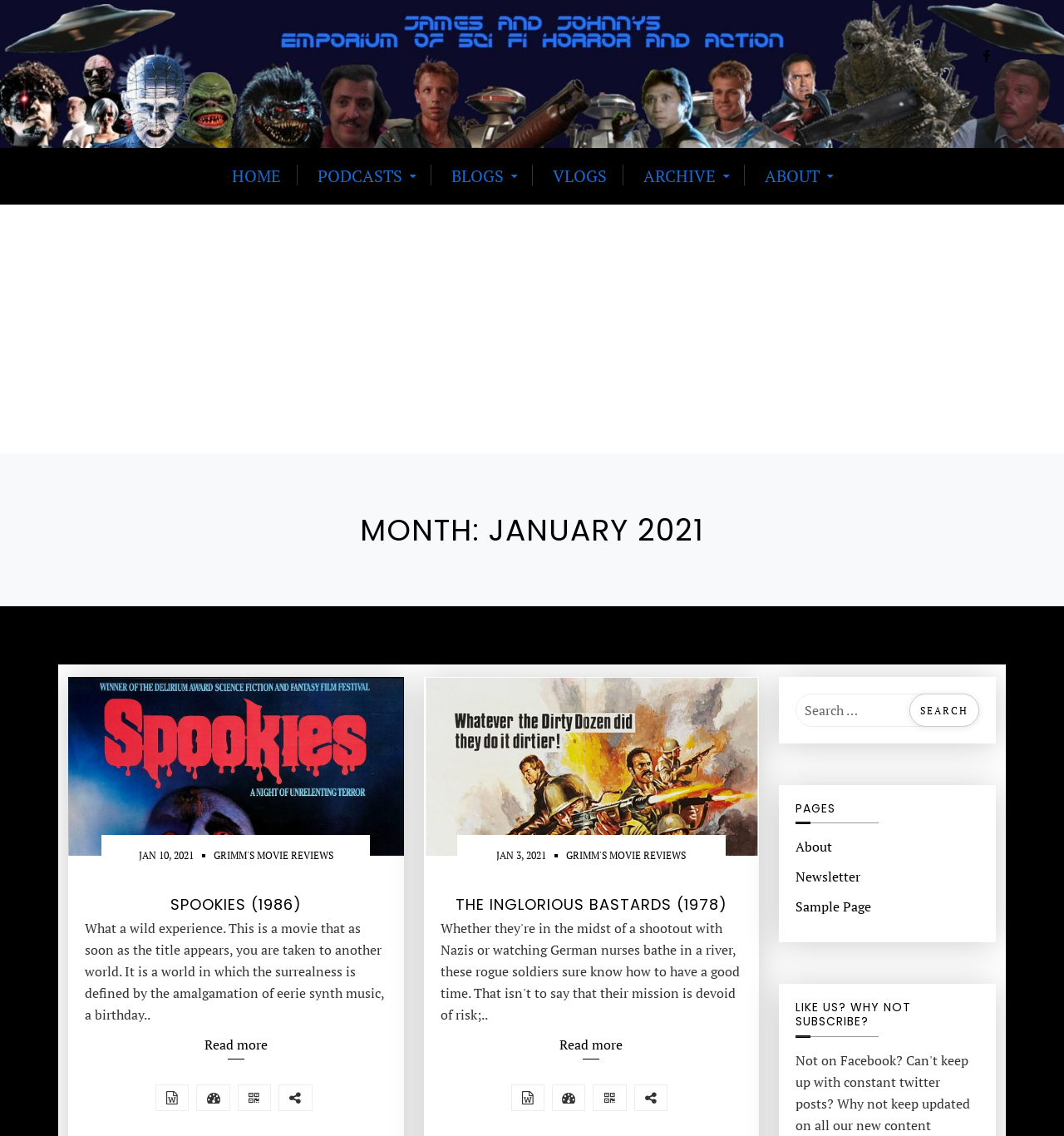Show the bounding box coordinates for the HTML element as described: "parent_node: Search for: value="Search"".

[0.855, 0.61, 0.92, 0.64]